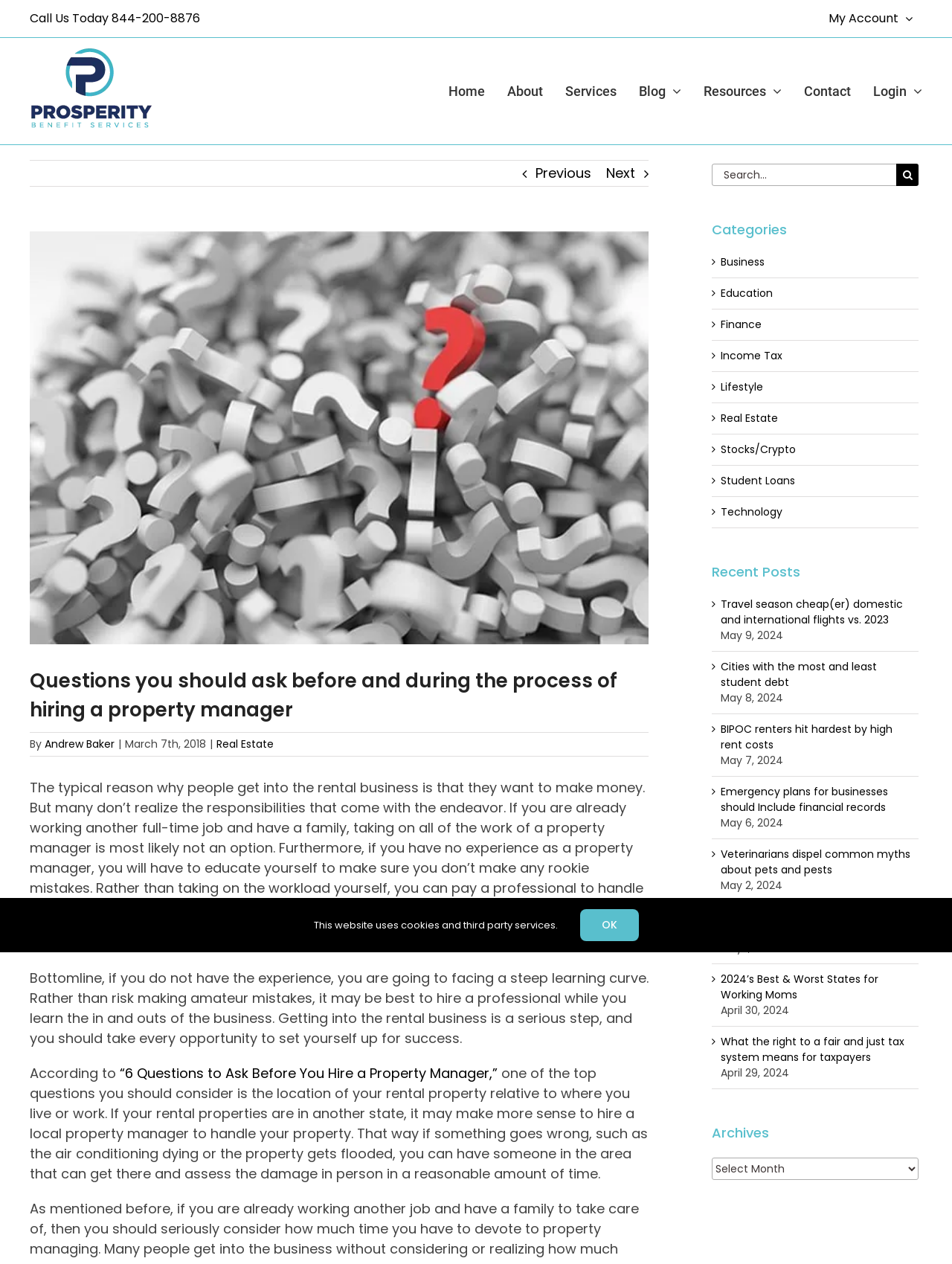Identify the main heading of the webpage and provide its text content.

Questions you should ask before and during the process of hiring a property manager